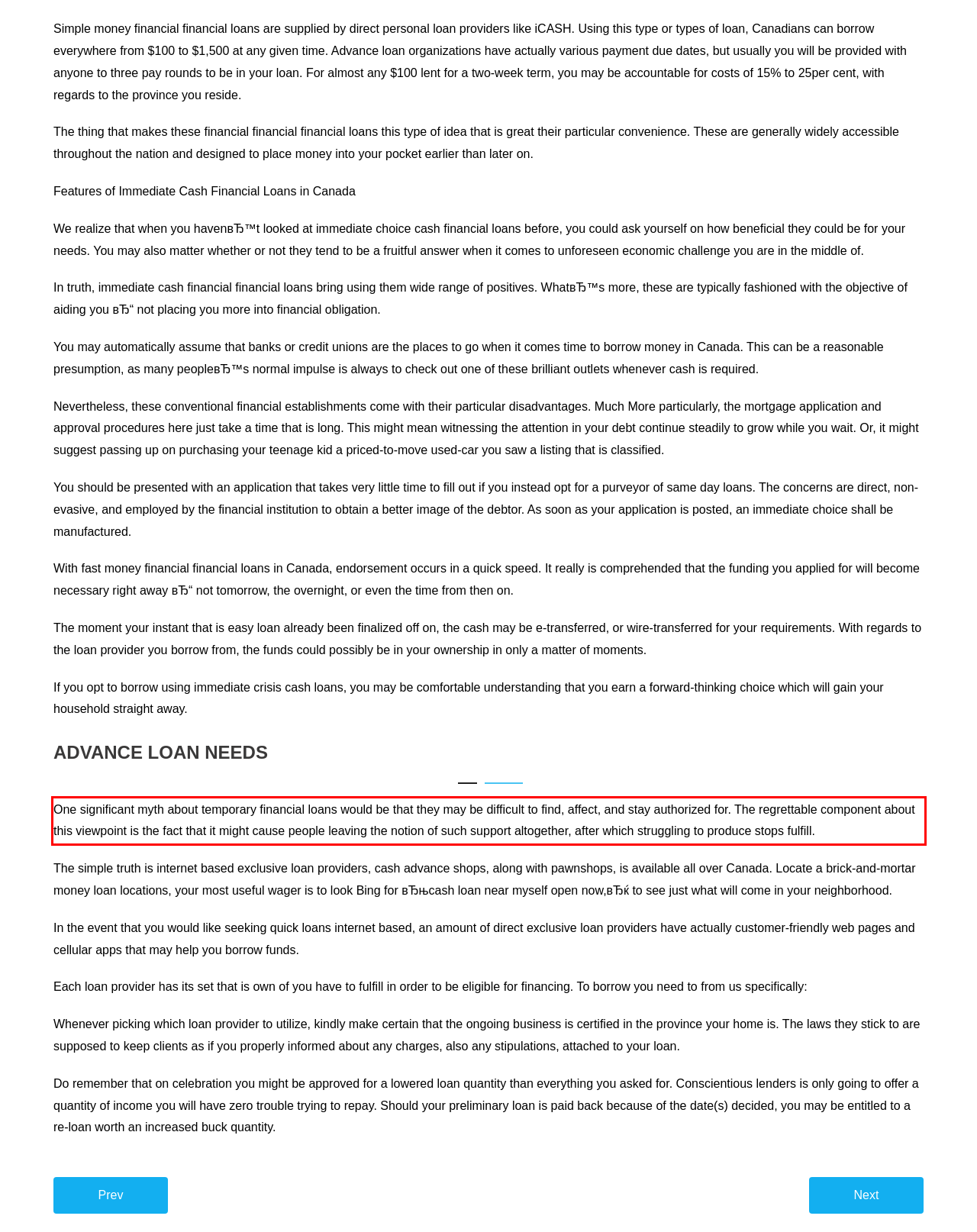You have a screenshot of a webpage, and there is a red bounding box around a UI element. Utilize OCR to extract the text within this red bounding box.

One significant myth about temporary financial loans would be that they may be difficult to find, affect, and stay authorized for. The regrettable component about this viewpoint is the fact that it might cause people leaving the notion of such support altogether, after which struggling to produce stops fulfill.